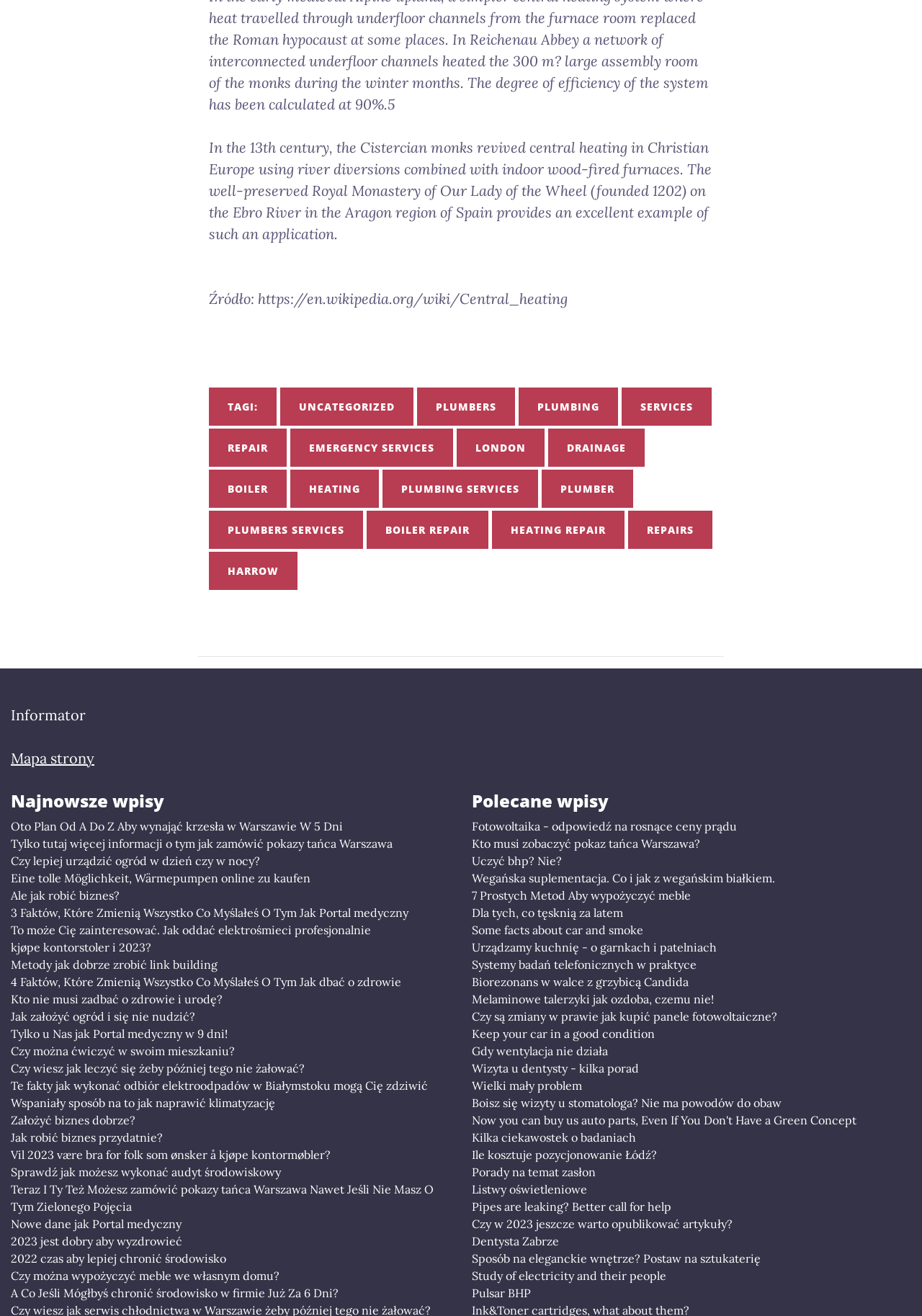What is the purpose of the separator?
Could you please answer the question thoroughly and with as much detail as possible?

The separator is a horizontal line that separates the sections of the webpage, in this case, separating the main content from the links and other sections.